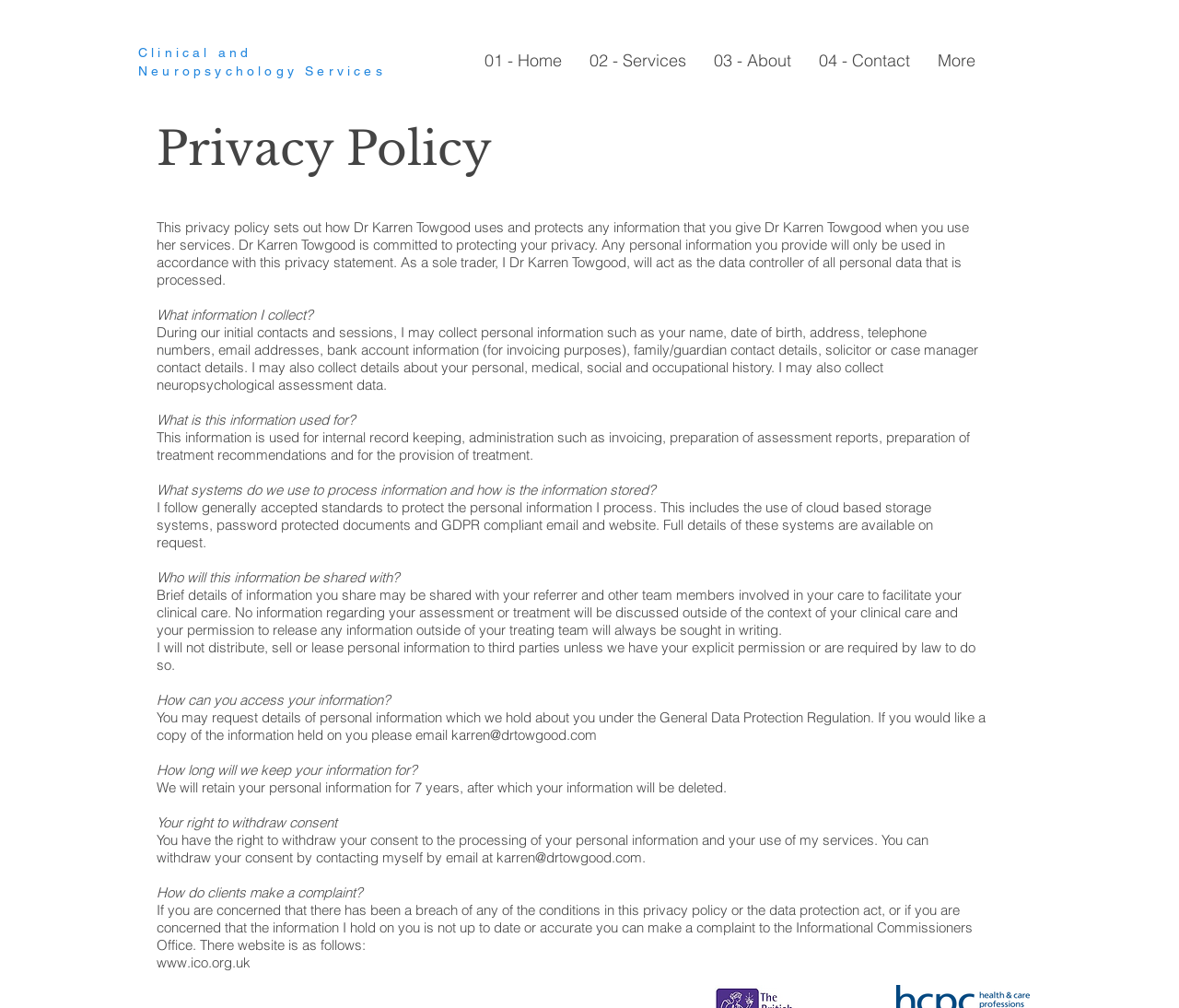How can users access their personal information?
Please provide a comprehensive and detailed answer to the question.

The webpage states that users can request details of personal information held about them by emailing Dr Karren Towgood at karren@drtowgood.com. This is stated in the section 'How can you access your information?'.